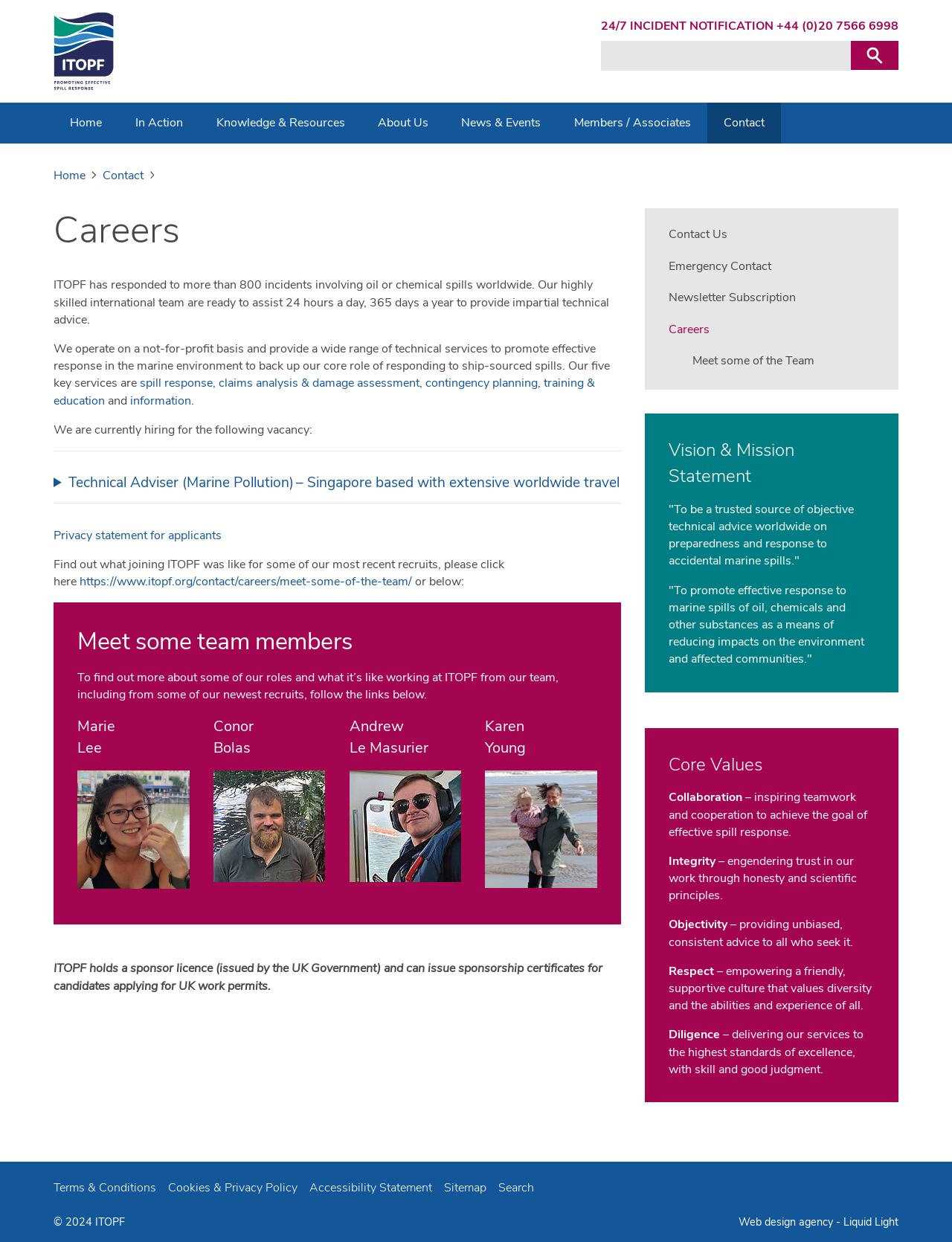How many key services does ITOPF provide?
Respond to the question with a single word or phrase according to the image.

5